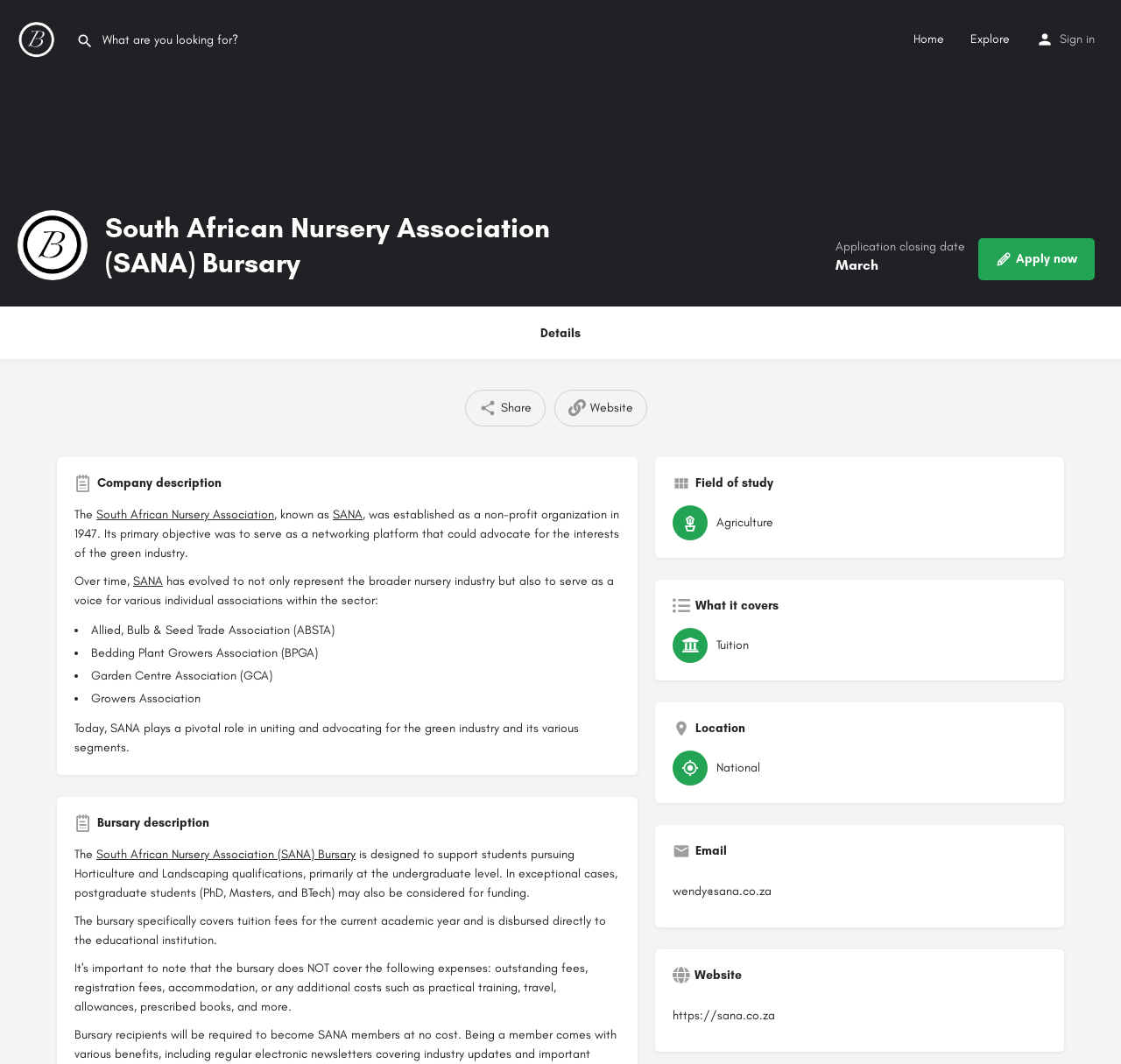Refer to the image and answer the question with as much detail as possible: What does the SANA Bursary cover?

I looked at the section that describes the bursary and found that it specifically covers tuition fees for the current academic year and is disbursed directly to the educational institution.